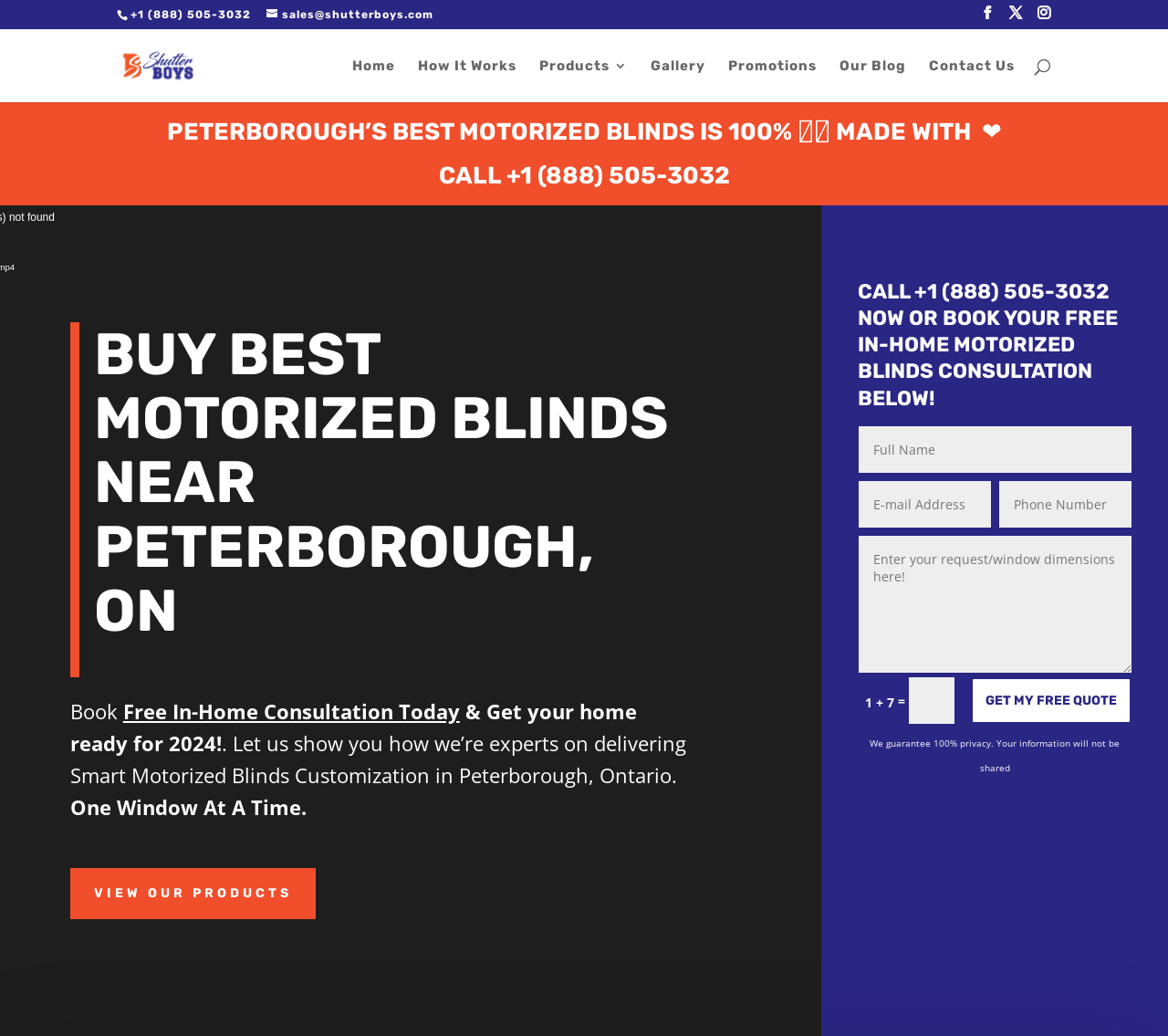Determine the bounding box coordinates of the element that should be clicked to execute the following command: "Book a free in-home consultation".

[0.06, 0.673, 0.105, 0.699]